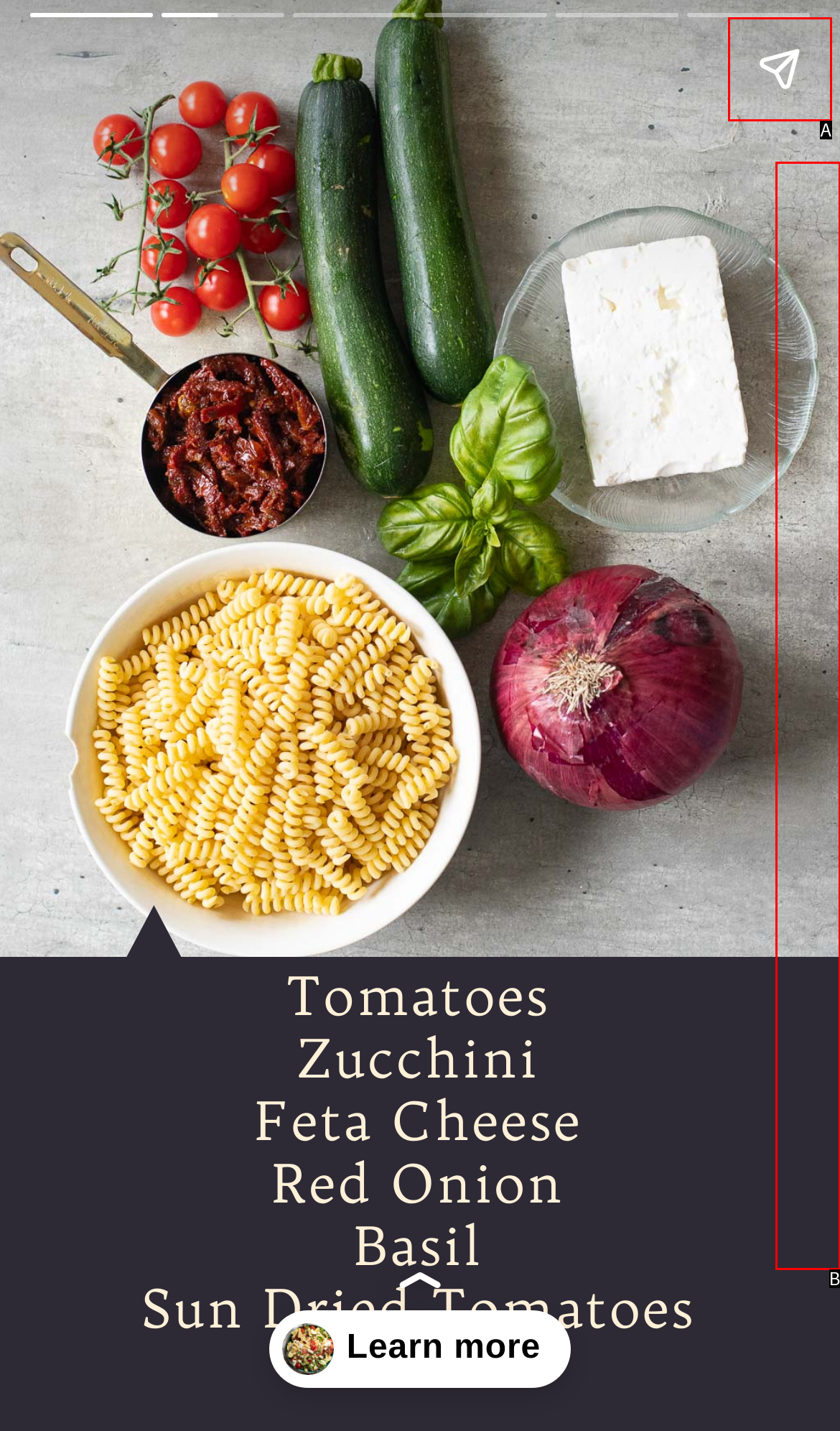Point out the option that best suits the description: aria-label="Next page"
Indicate your answer with the letter of the selected choice.

B